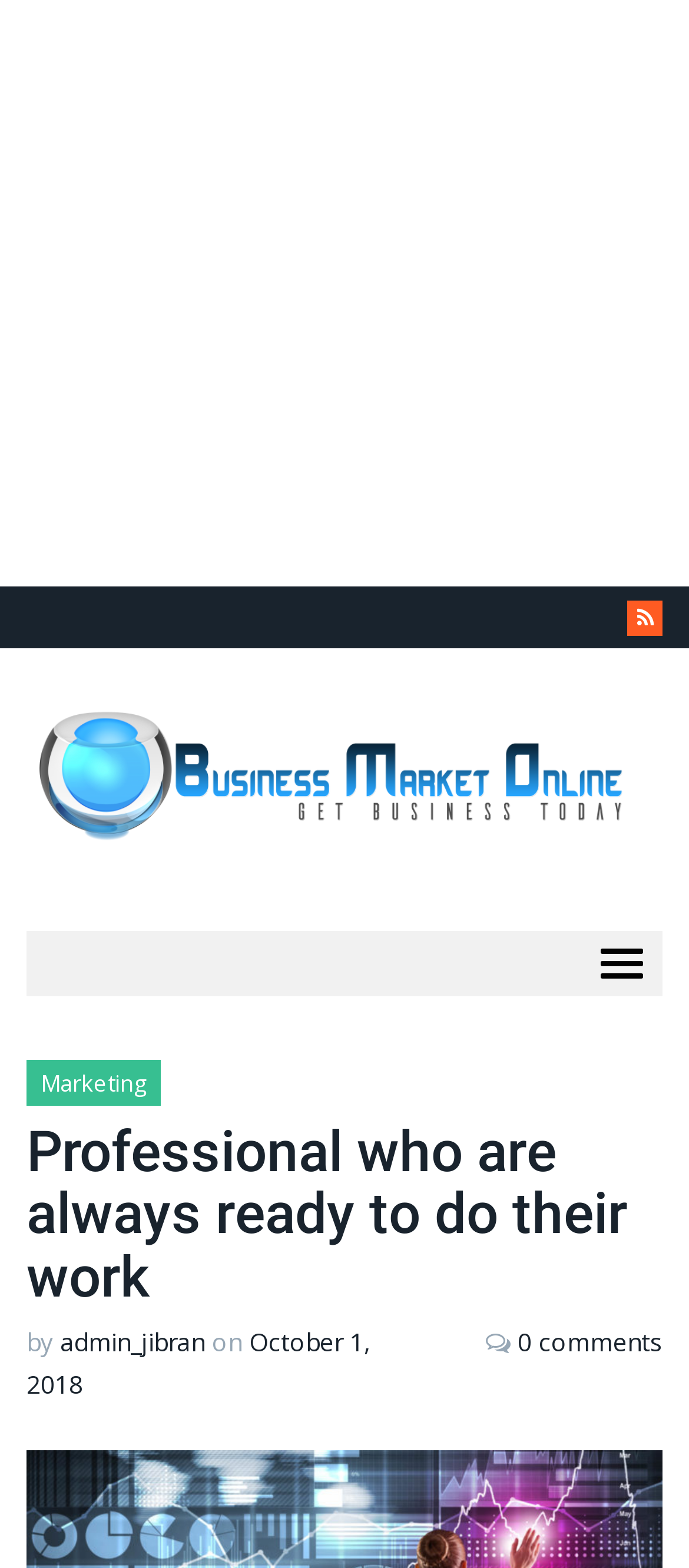Who wrote the article?
Could you please answer the question thoroughly and with as much detail as possible?

I identified the author by looking at the link element with the text 'admin_jibran' at coordinates [0.087, 0.845, 0.297, 0.866], which is likely to be the author's name.